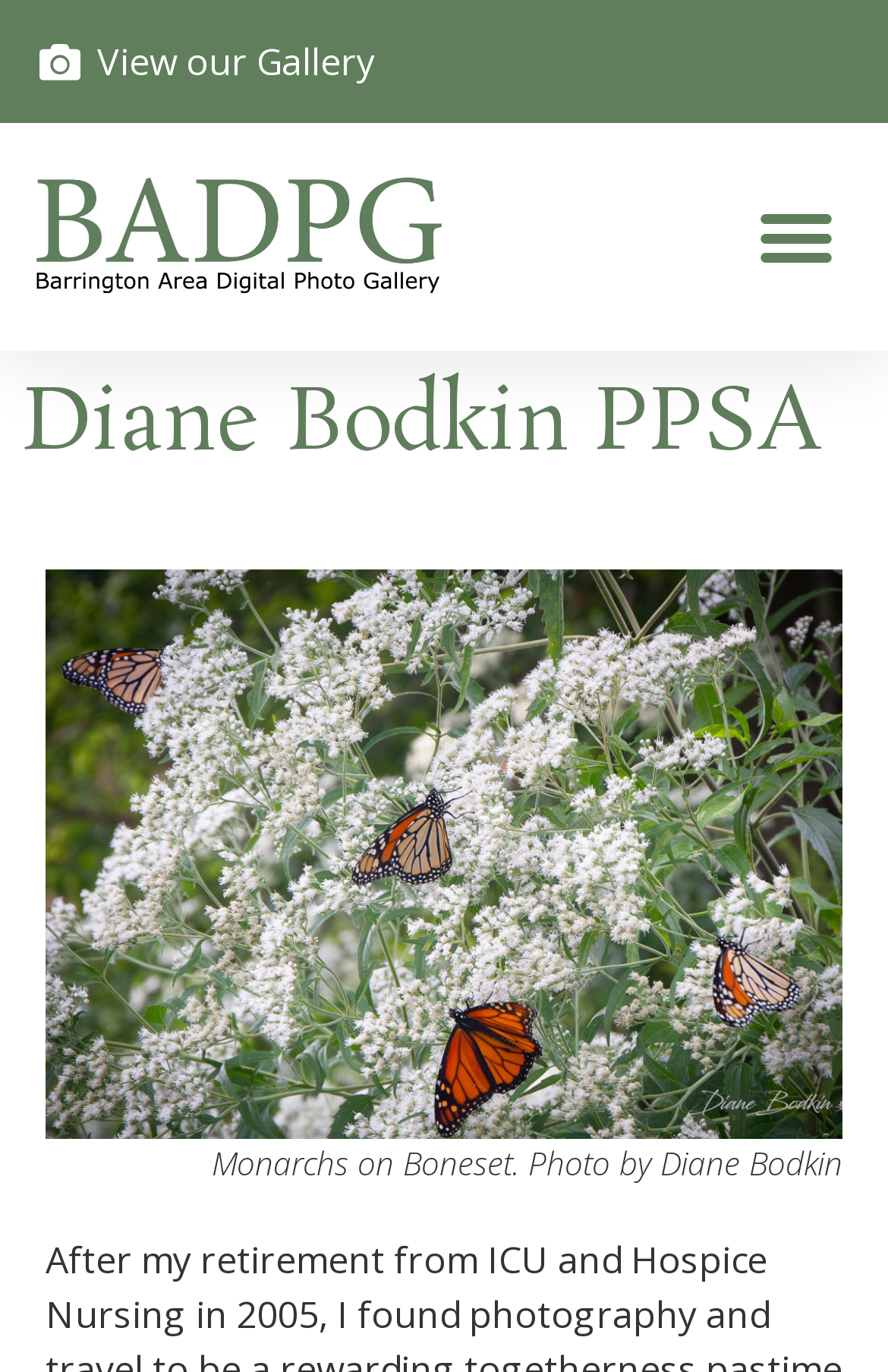Bounding box coordinates are specified in the format (top-left x, top-left y, bottom-right x, bottom-right y). All values are floating point numbers bounded between 0 and 1. Please provide the bounding box coordinate of the region this sentence describes: View our Gallery

[0.038, 0.025, 0.422, 0.065]